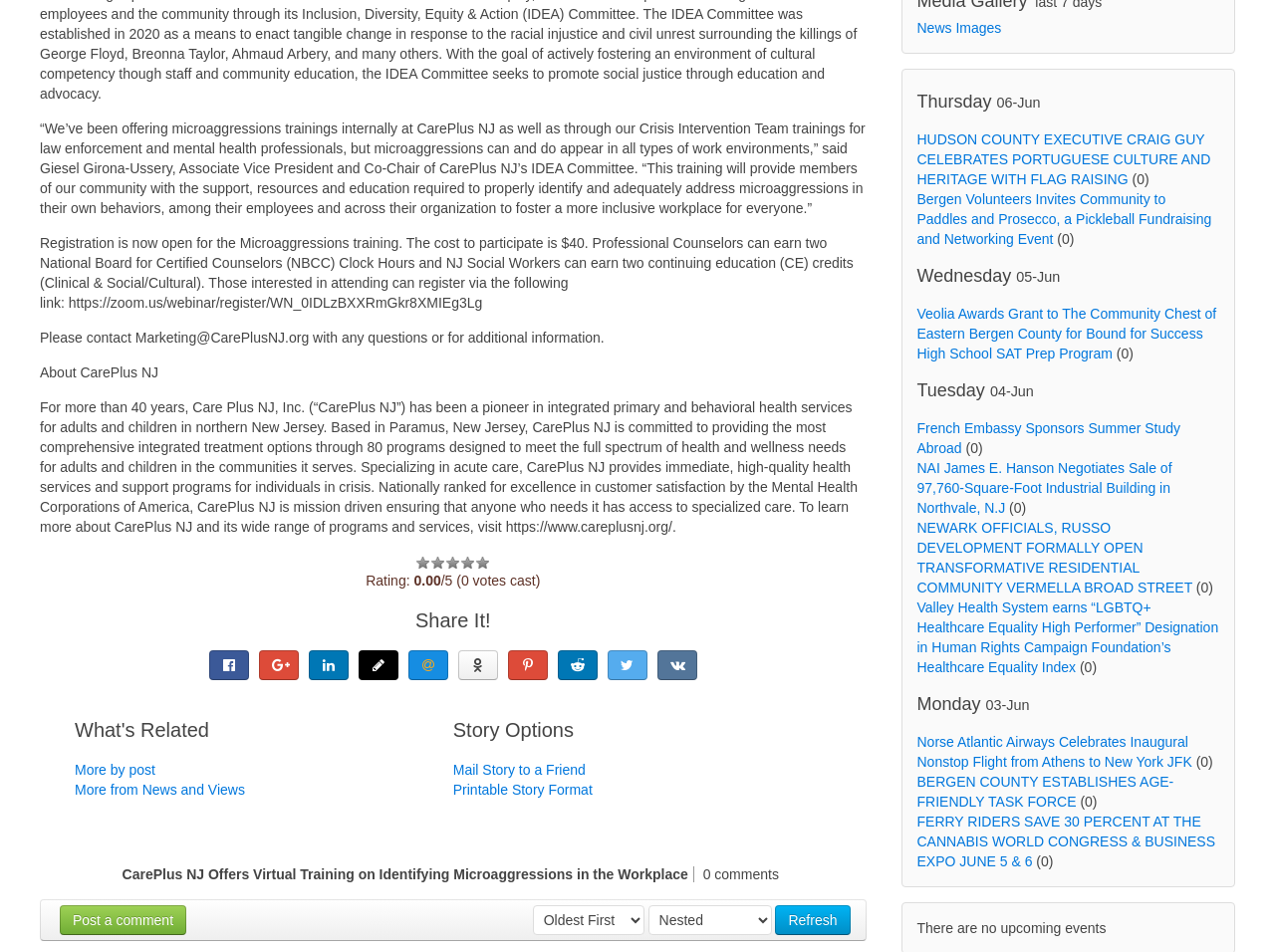Based on the element description LOCATIONS, identify the bounding box of the UI element in the given webpage screenshot. The coordinates should be in the format (top-left x, top-left y, bottom-right x, bottom-right y) and must be between 0 and 1.

None